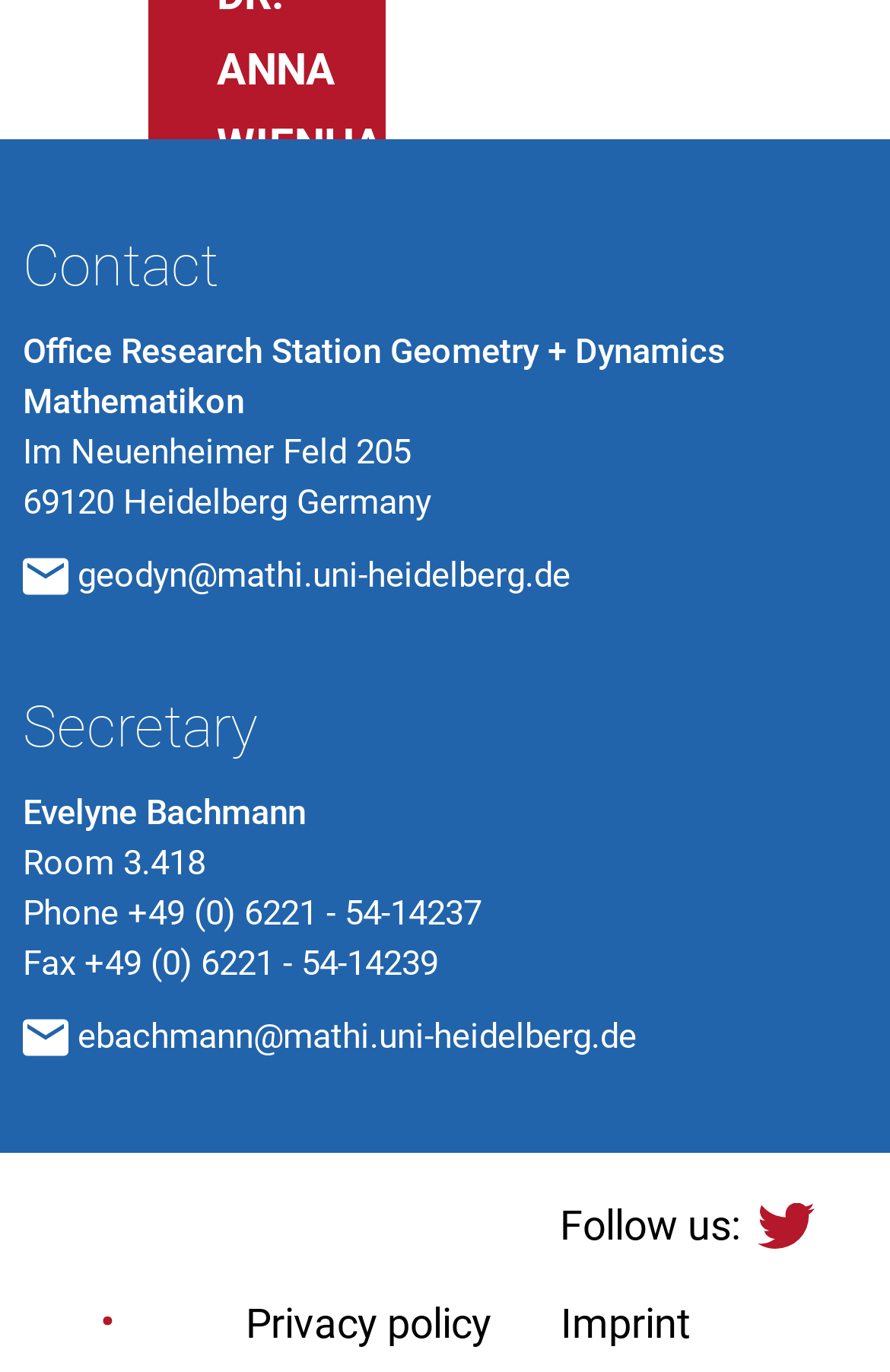What is the address of the research station?
Please give a detailed and elaborate explanation in response to the question.

The question asks for the address of the research station. By examining the webpage, we can find the answer in the StaticText elements 'Im Neuenheimer Feld 205' and '69120 Heidelberg Germany' which are located at the top of the page.